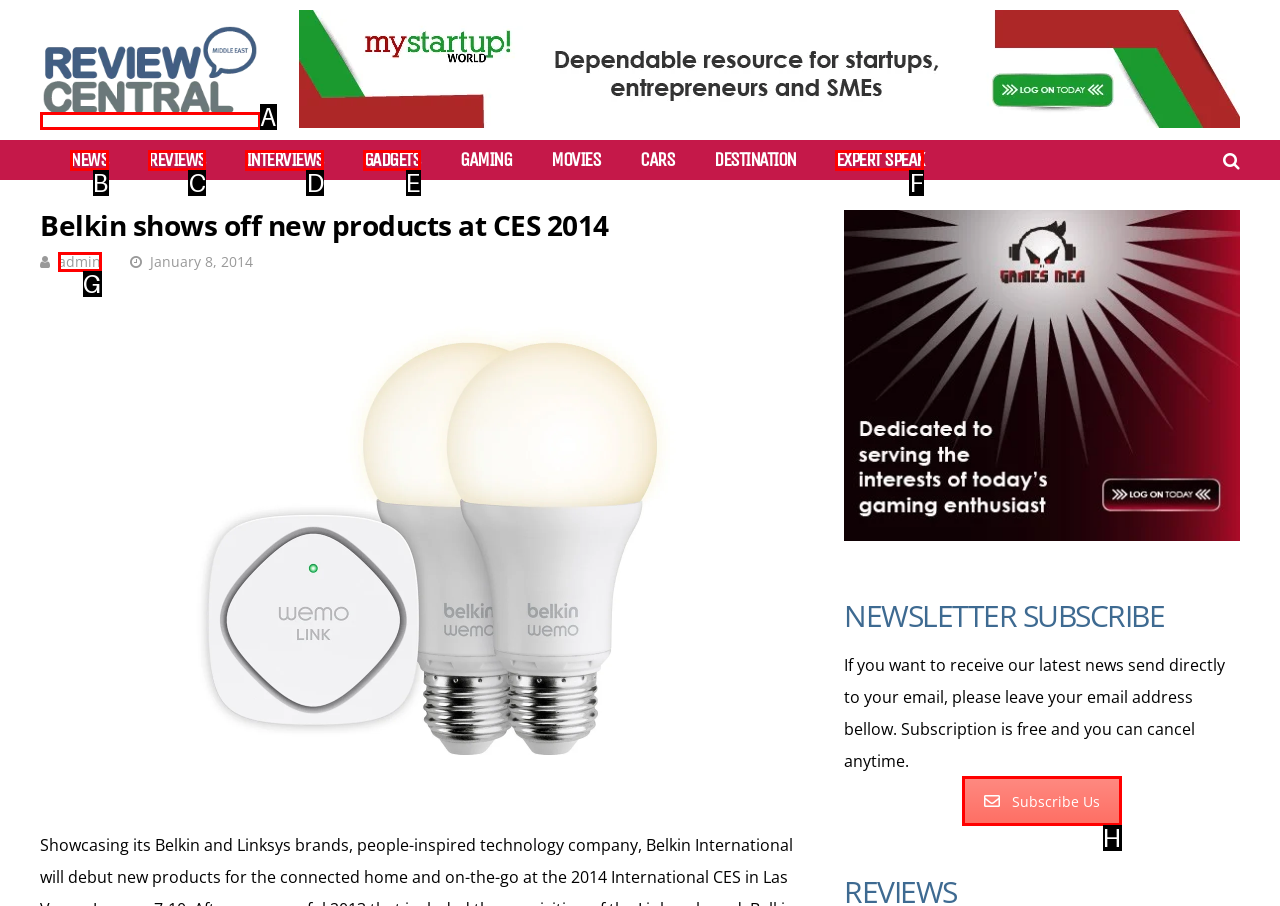Determine the correct UI element to click for this instruction: Subscribe to the newsletter. Respond with the letter of the chosen element.

H